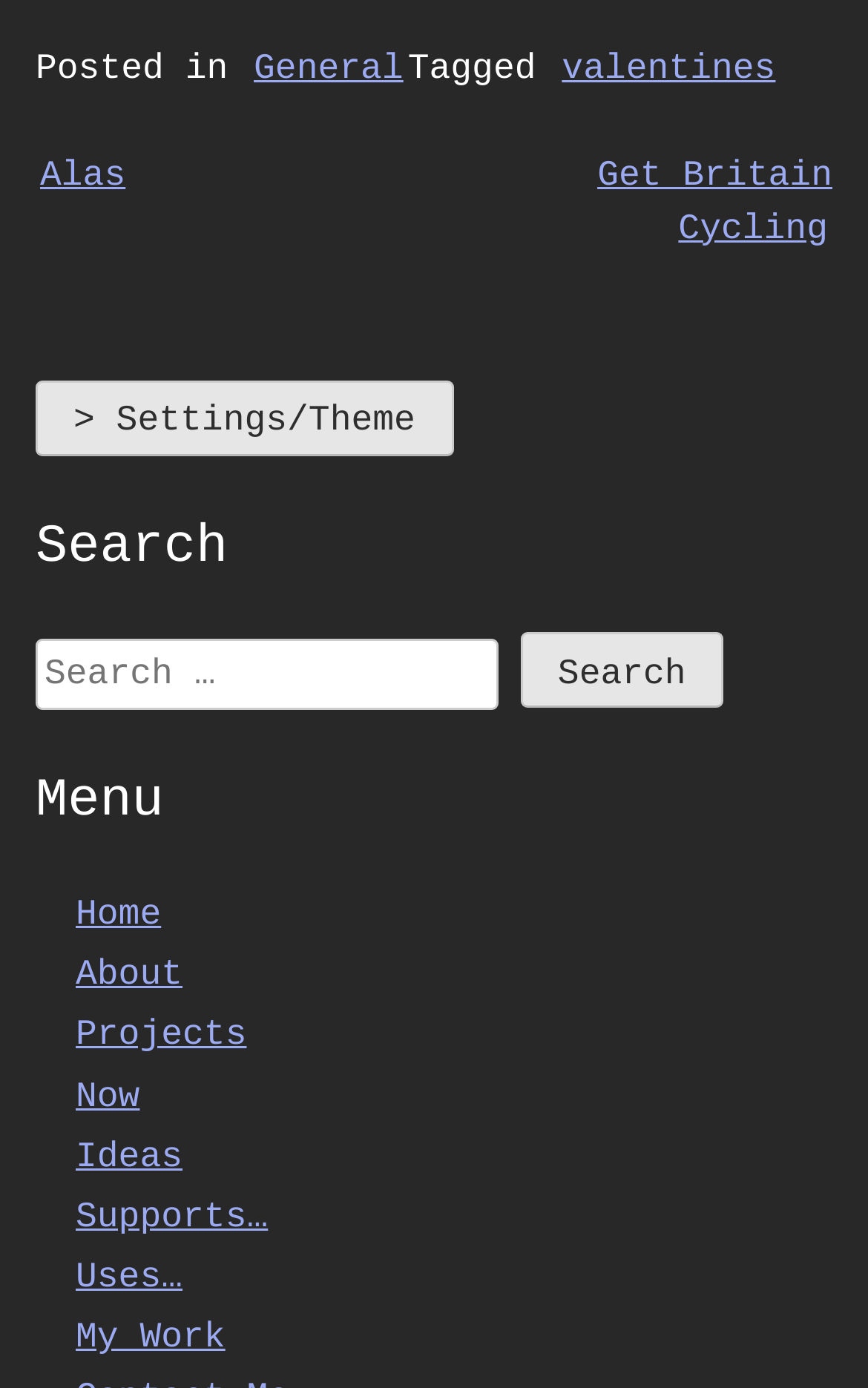What is the category of the latest post?
Offer a detailed and full explanation in response to the question.

I looked at the footer section and found the text 'Posted in' followed by a link 'General', which suggests that the latest post is categorized under 'General'.